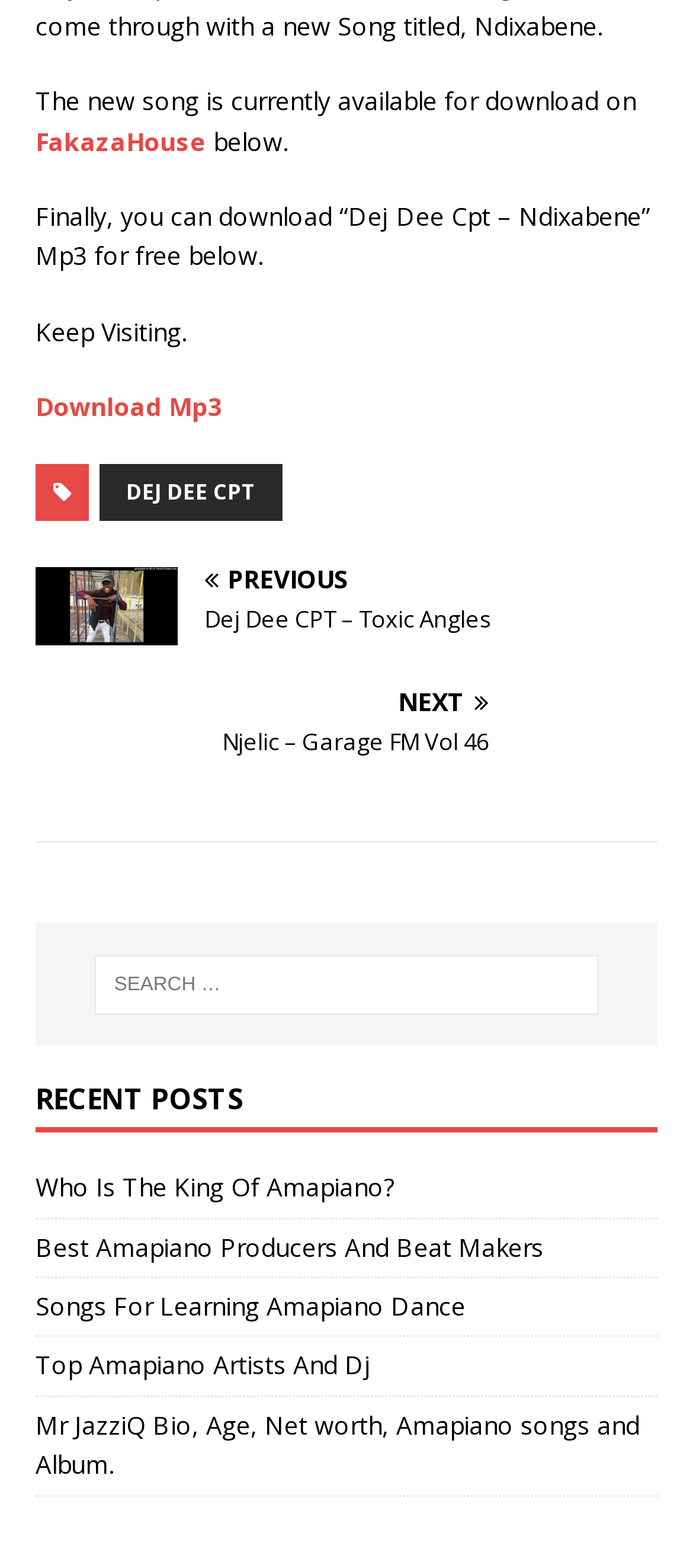What is the website name mentioned in the text? Based on the image, give a response in one word or a short phrase.

FakazaHouse